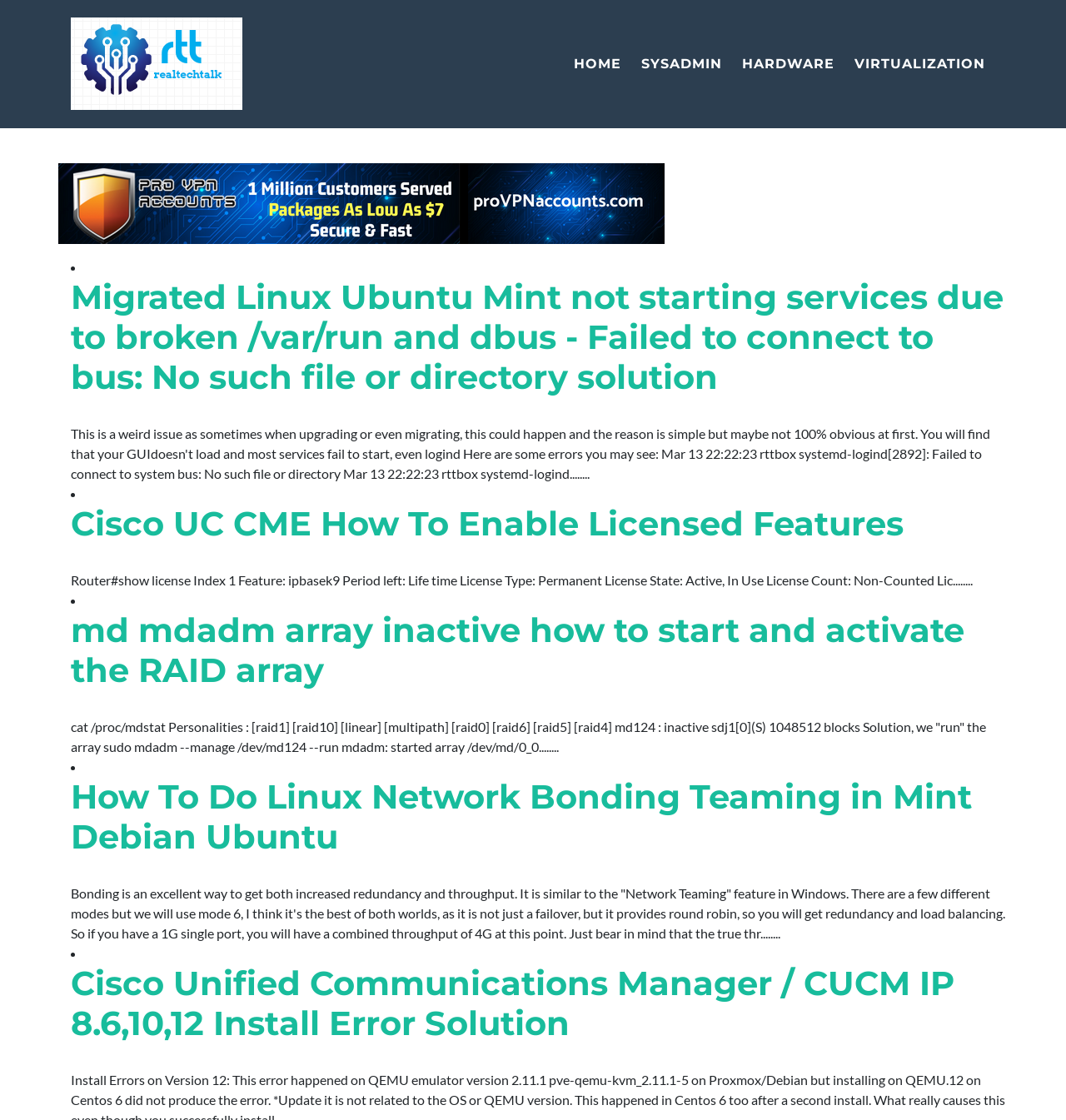Based on the image, please elaborate on the answer to the following question:
What is the purpose of bonding in Linux network?

According to the article 'How To Do Linux Network Bonding Teaming in Mint Debian Ubuntu', bonding is used to achieve both increased redundancy and throughput in Linux networks.